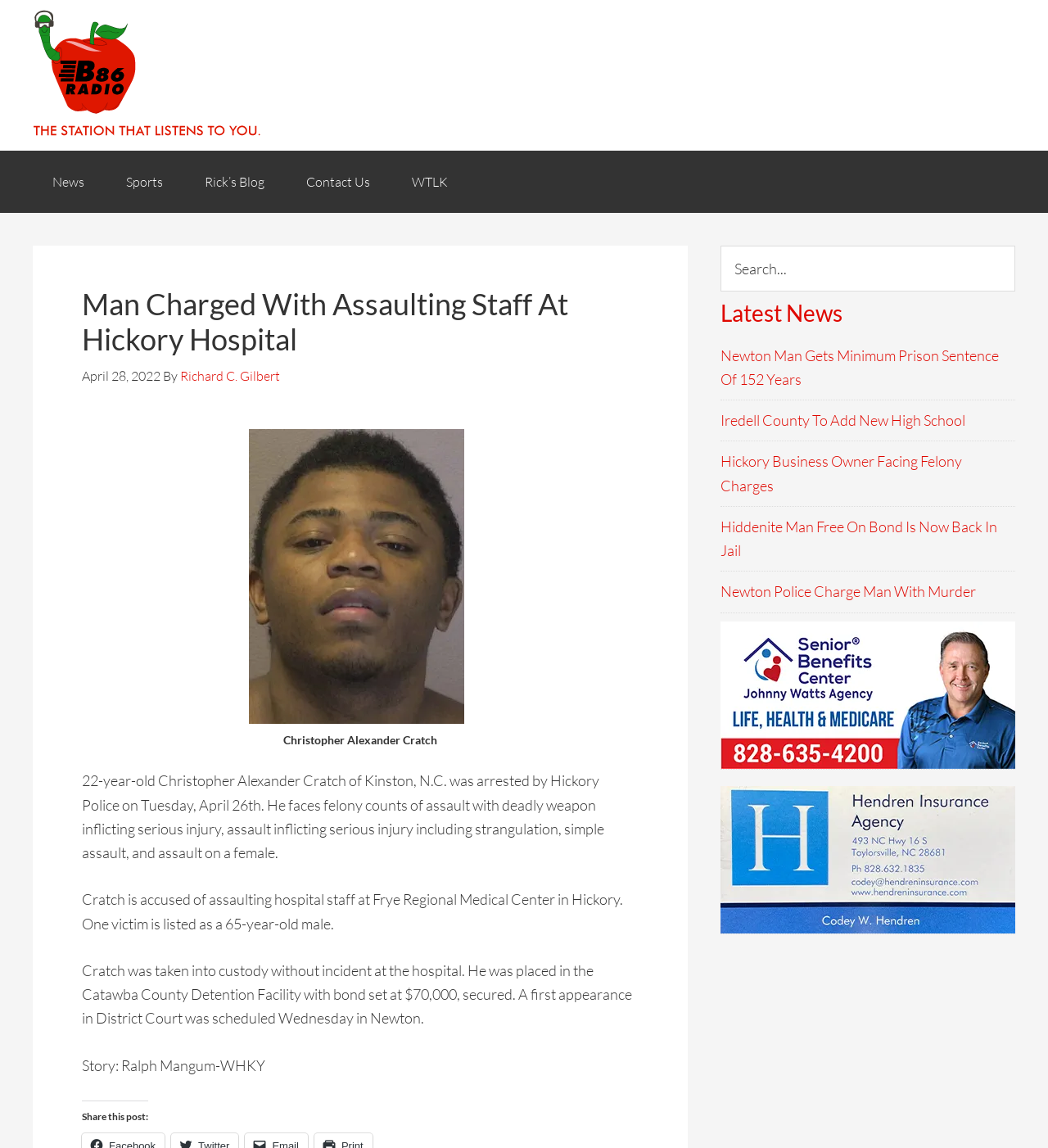Pinpoint the bounding box coordinates of the element to be clicked to execute the instruction: "Read the latest news".

[0.688, 0.261, 0.969, 0.285]